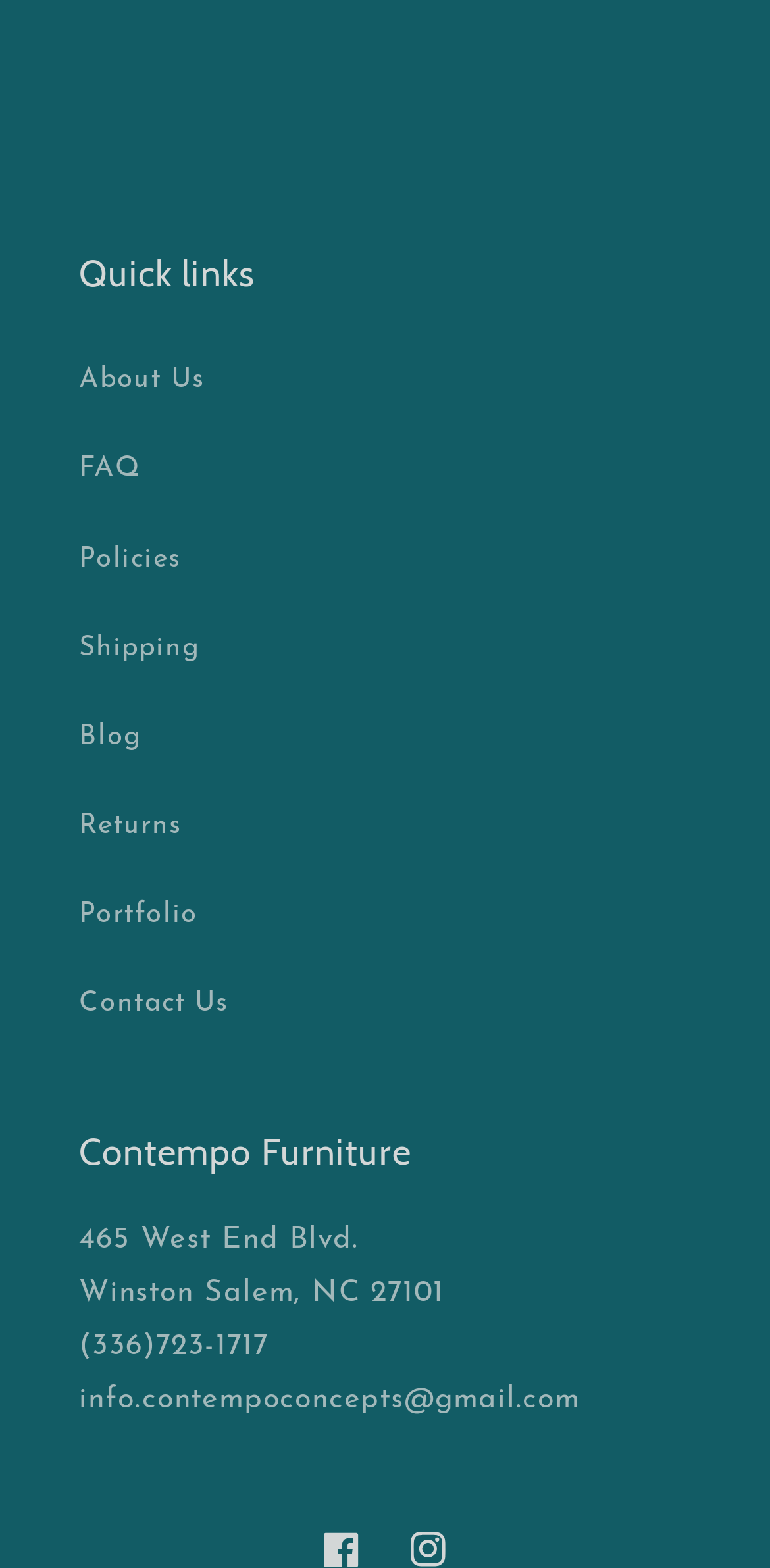What is the company name?
Please answer the question with a detailed and comprehensive explanation.

The company name can be found in the heading element 'Contempo Furniture' with bounding box coordinates [0.103, 0.72, 0.897, 0.749].